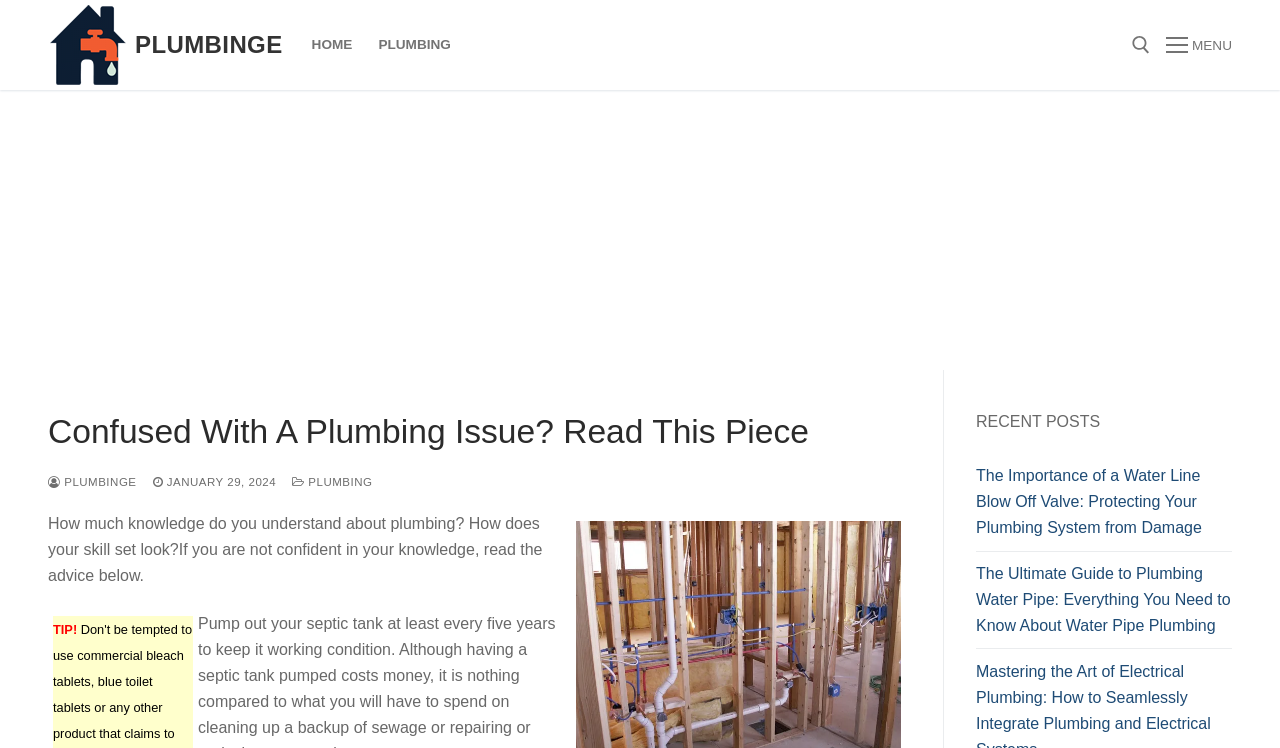Based on the visual content of the image, answer the question thoroughly: What is the relationship between 'PLUMBINGE' and 'PLUMBING'?

The webpage contains multiple instances of 'PLUMBINGE' and 'PLUMBING', which suggests that they are related terms or concepts. The exact nature of the relationship is unclear, but it appears that 'PLUMBINGE' may be a specific brand or service related to plumbing, while 'PLUMBING' is a more general term.